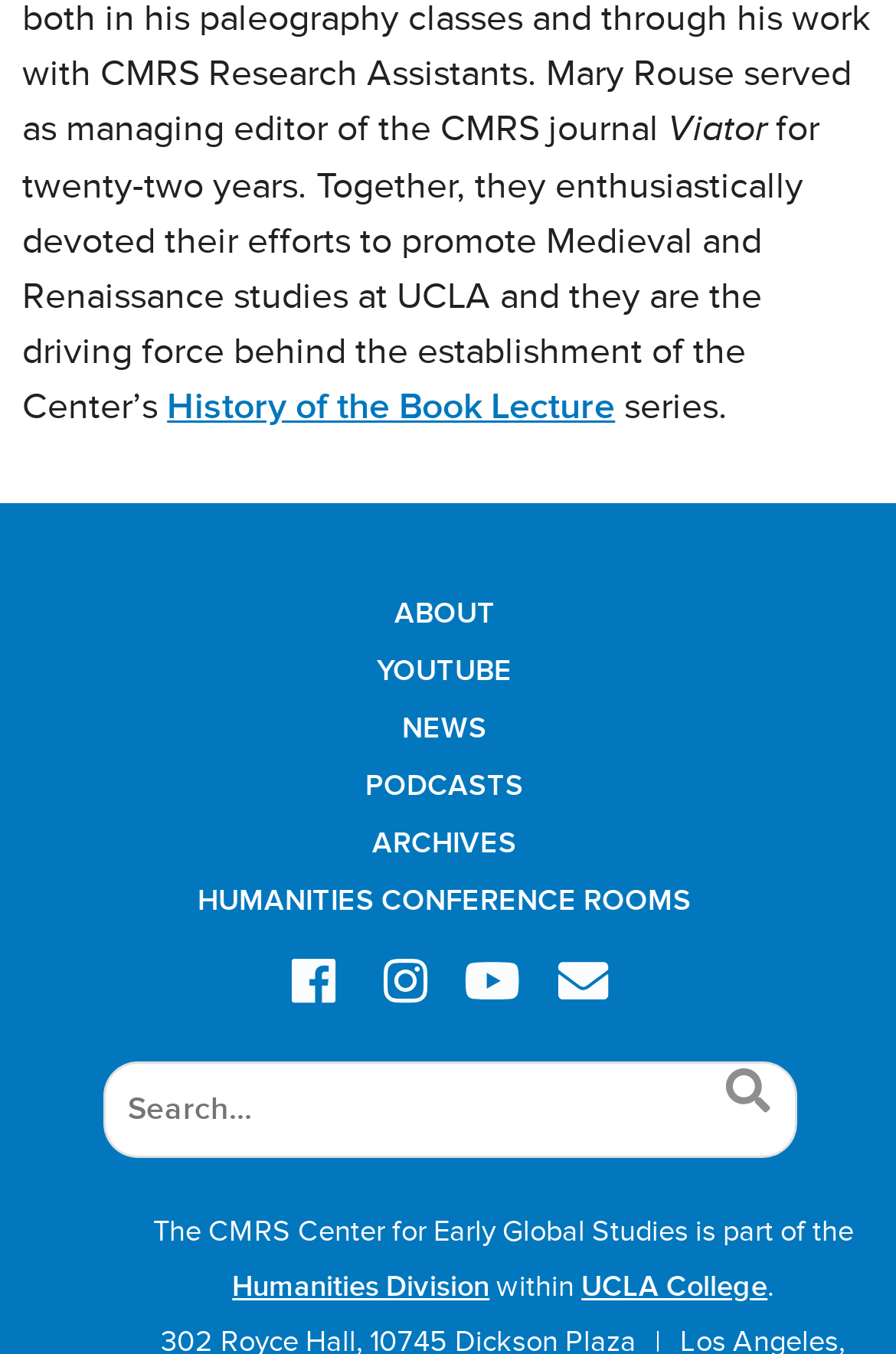What is the topic of the 'History of the Book Lecture' series?
Please provide a comprehensive answer based on the information in the image.

The topic of the 'History of the Book Lecture' series is implied by the context in which it is mentioned, which is a description of the founders' efforts to promote Medieval and Renaissance studies at UCLA.